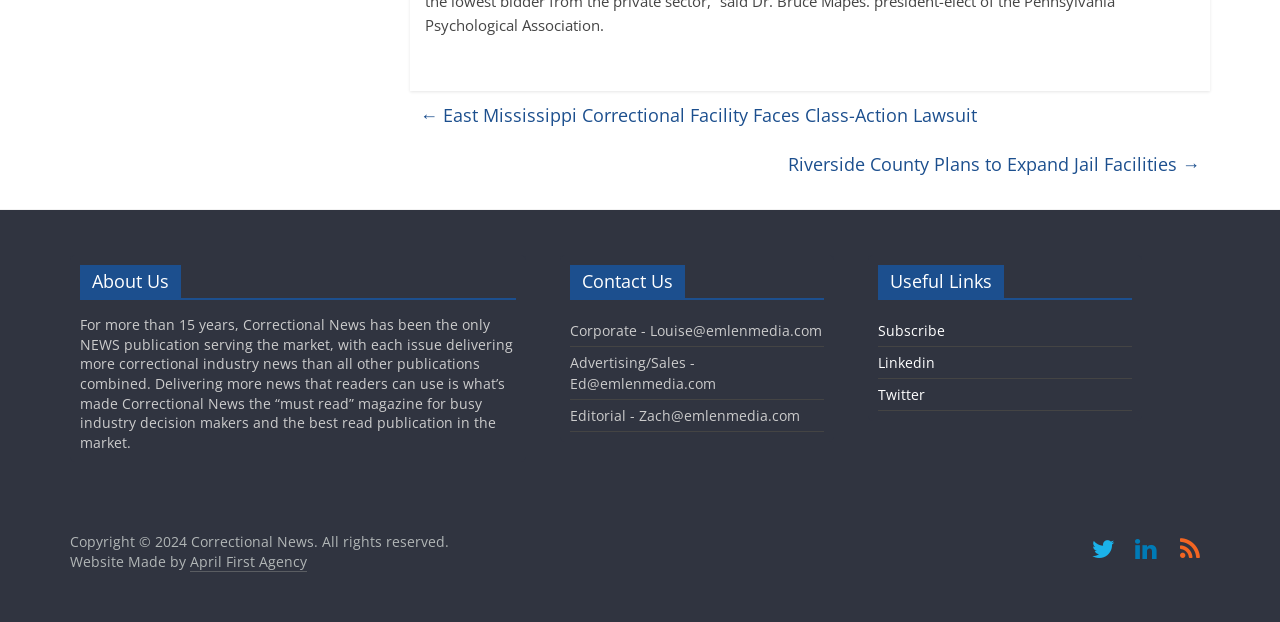What year is the copyright for Correctional News?
Please provide a detailed and comprehensive answer to the question.

The copyright notice at the bottom of the page states 'Copyright © 2024 Correctional News. All rights reserved.', indicating that the copyright is for the year 2024.